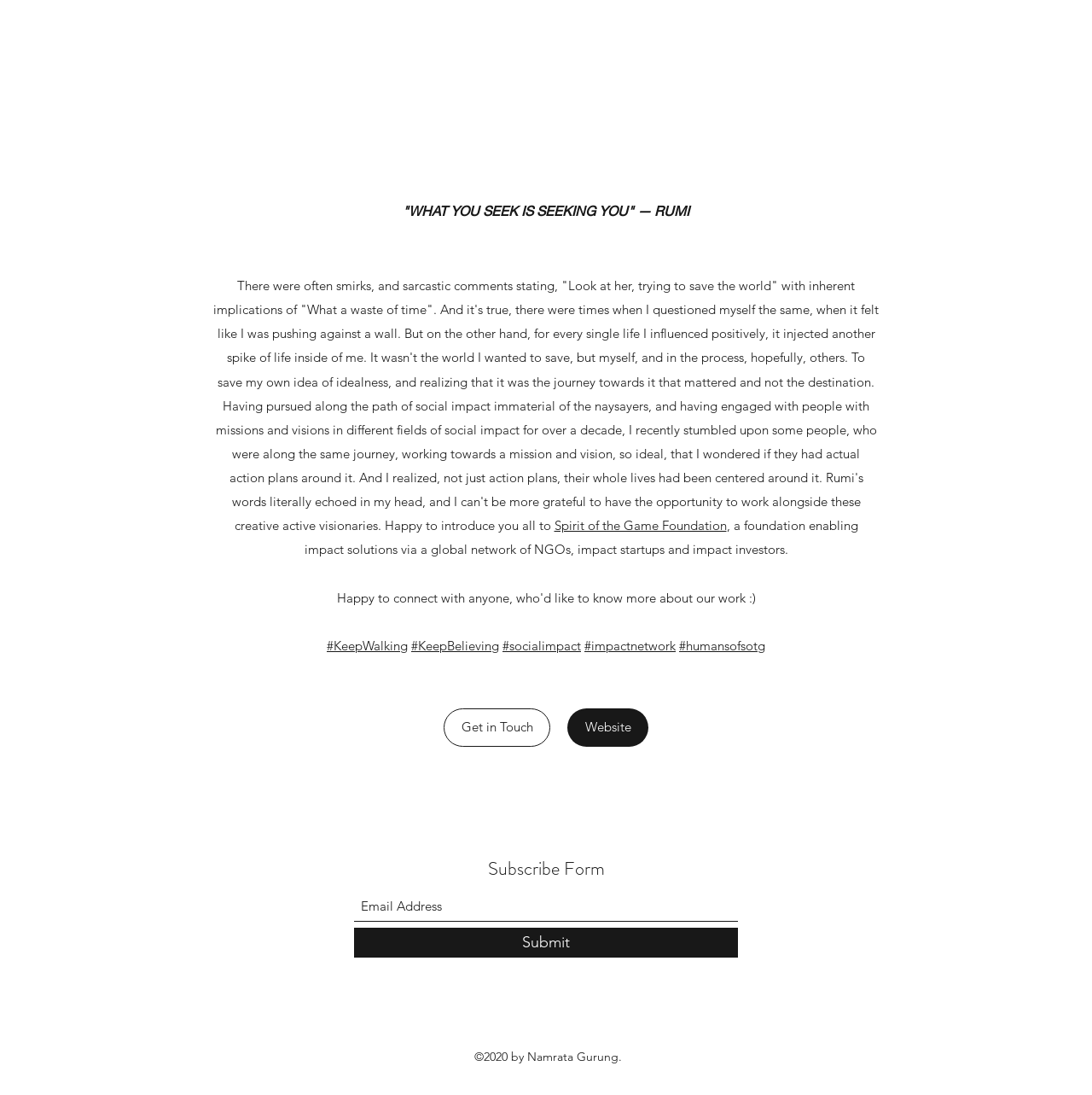Identify the bounding box coordinates necessary to click and complete the given instruction: "Click on the 'DINE WITH US' link".

None